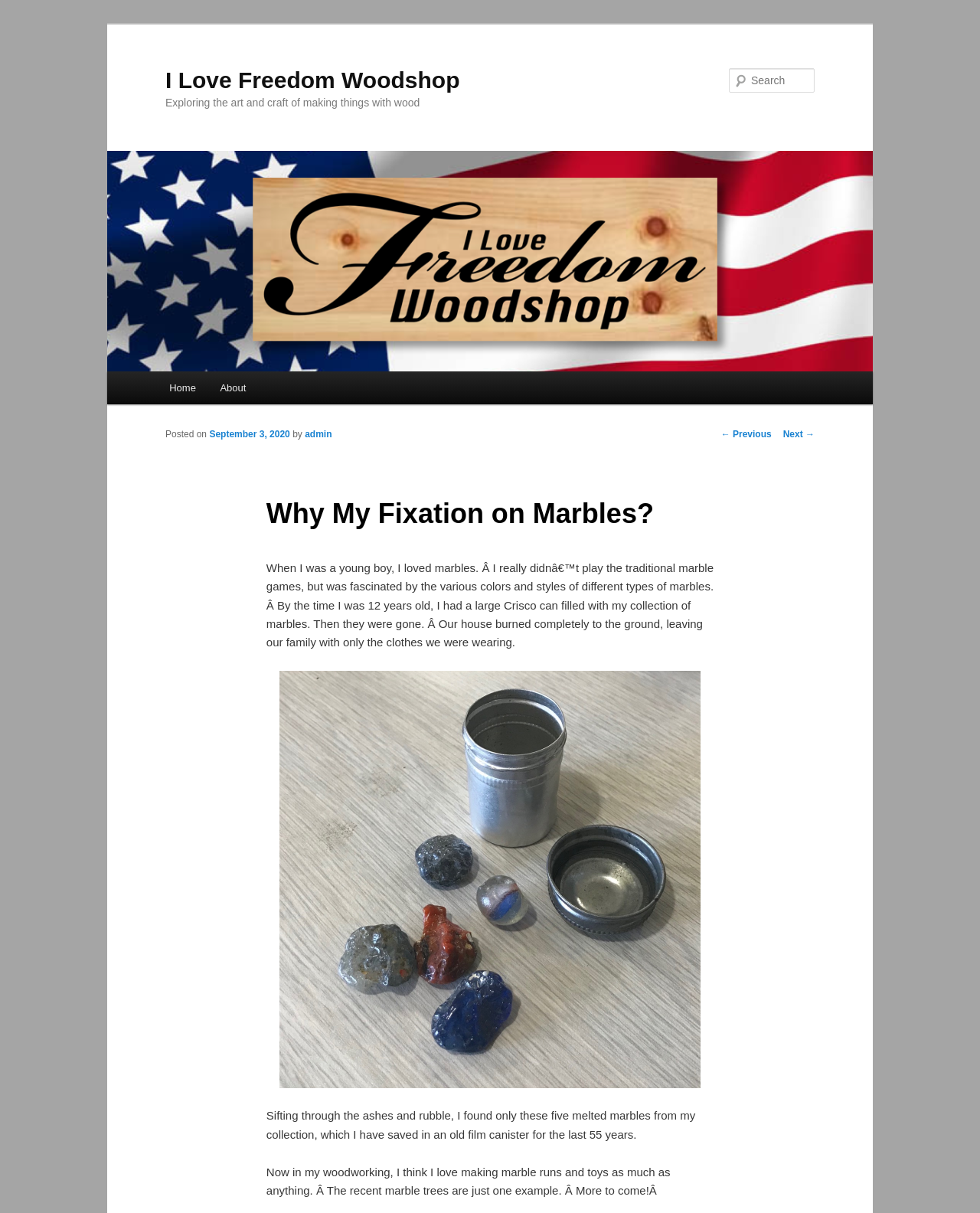Identify the bounding box of the HTML element described here: "Home". Provide the coordinates as four float numbers between 0 and 1: [left, top, right, bottom].

[0.16, 0.306, 0.212, 0.333]